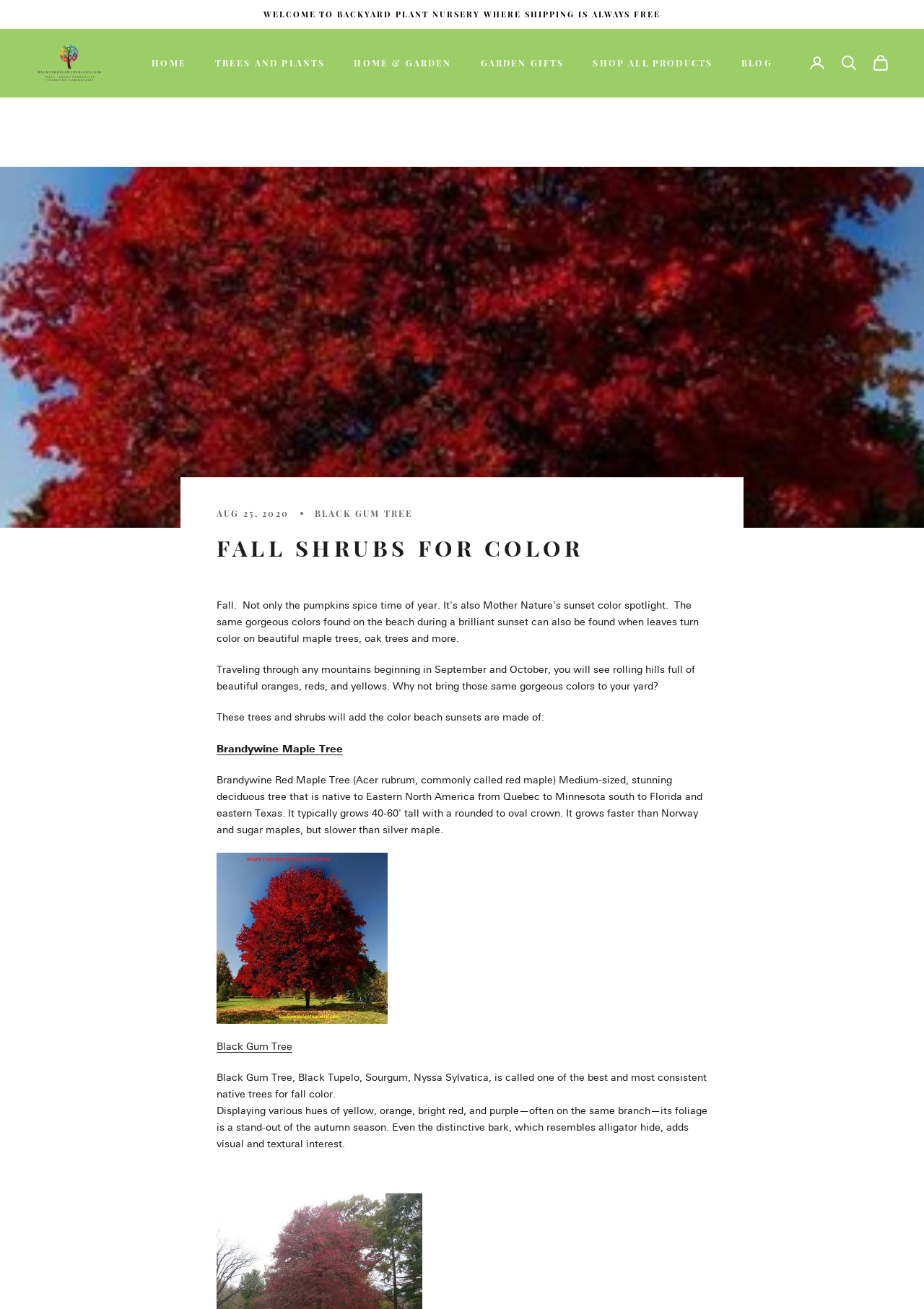From the screenshot, find the bounding box of the UI element matching this description: "black gum tree". Supply the bounding box coordinates in the form [left, top, right, bottom], each a float between 0 and 1.

[0.341, 0.386, 0.447, 0.398]